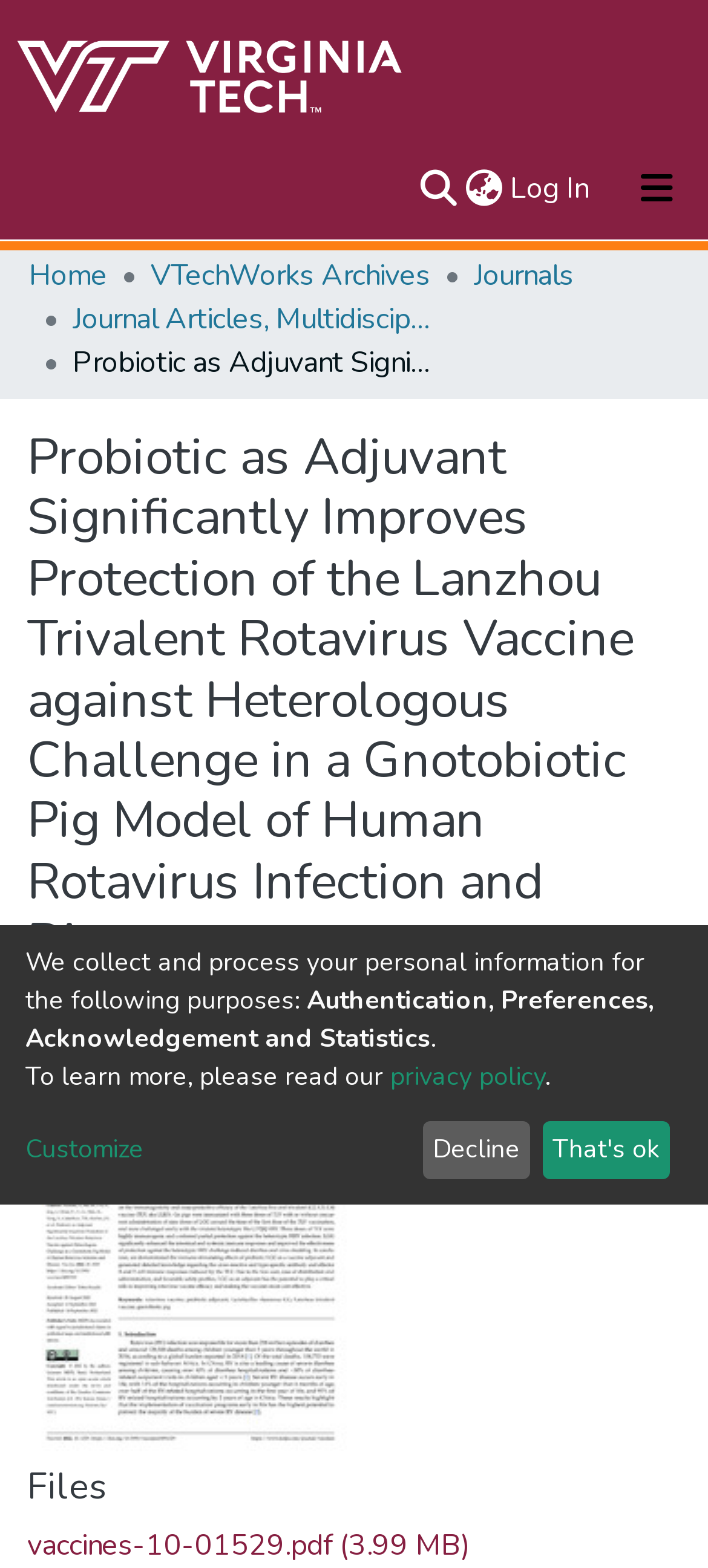What is the name of the vaccine mentioned in the article?
Answer the question with just one word or phrase using the image.

Lanzhou Trivalent Rotavirus Vaccine